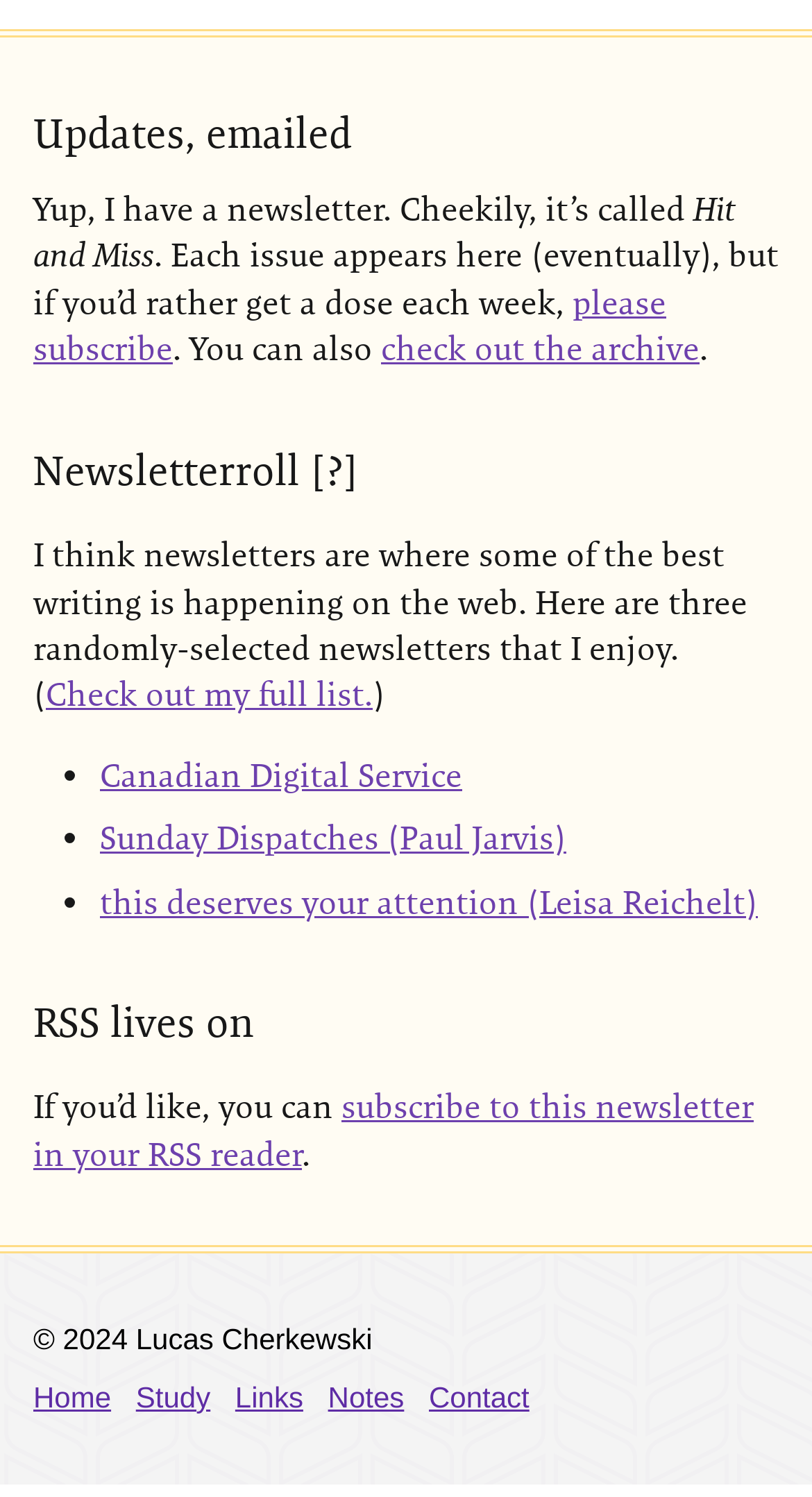What is the name of the newsletter?
Deliver a detailed and extensive answer to the question.

The name of the newsletter can be found in the second paragraph of the webpage, where it says 'Cheekily, it’s called Hit and Miss'.